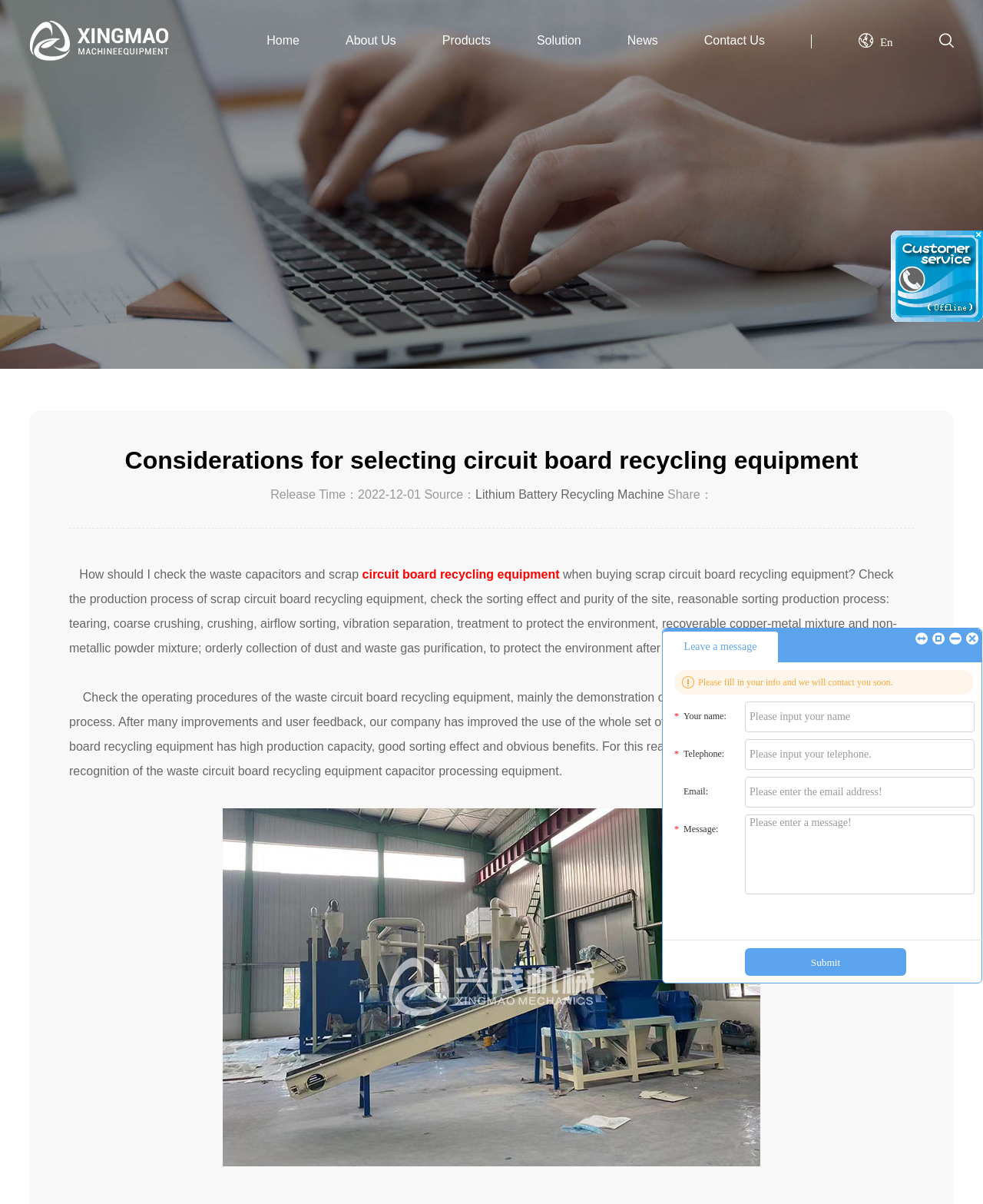Find the bounding box coordinates for the area that should be clicked to accomplish the instruction: "Go to Home page".

[0.271, 0.016, 0.305, 0.051]